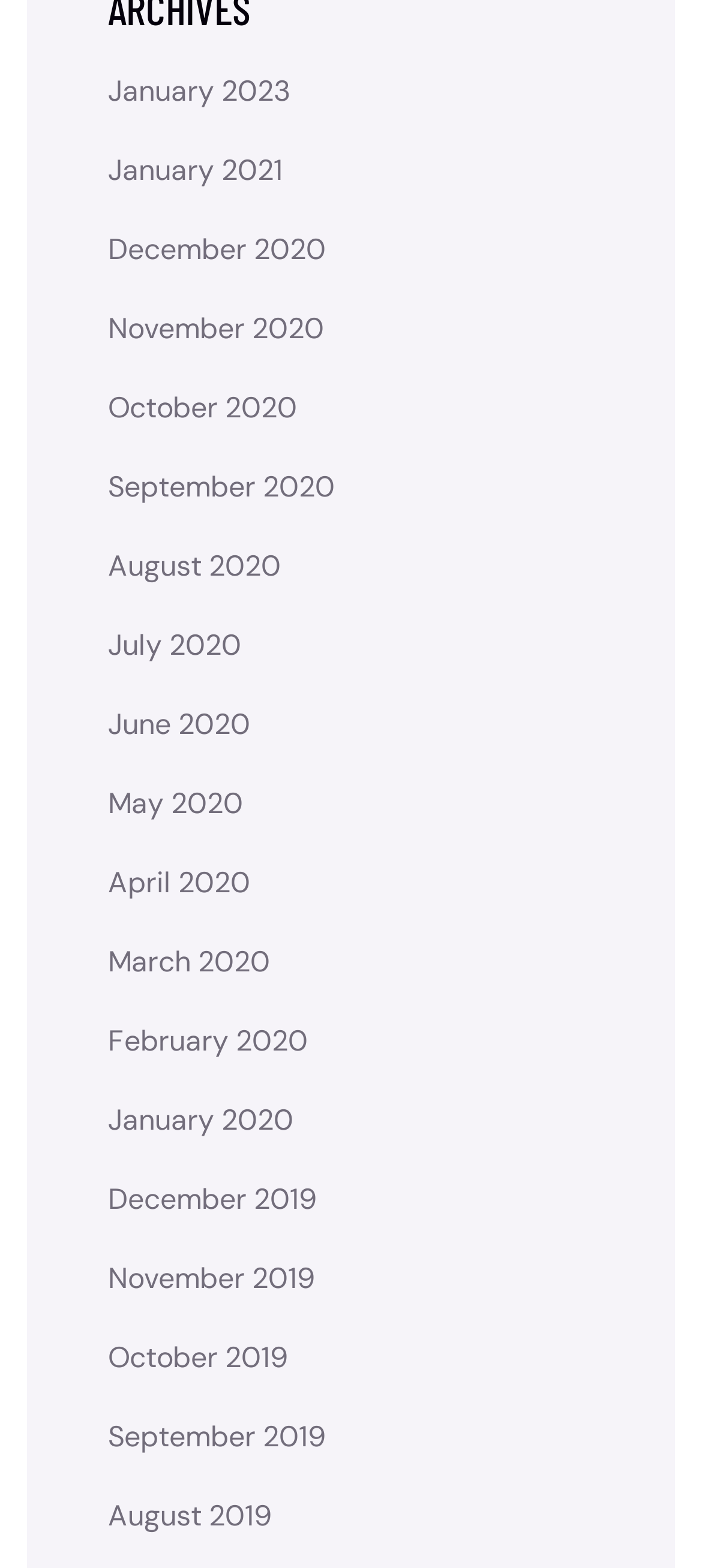What is the purpose of the links on this webpage? From the image, respond with a single word or brief phrase.

Access archived content